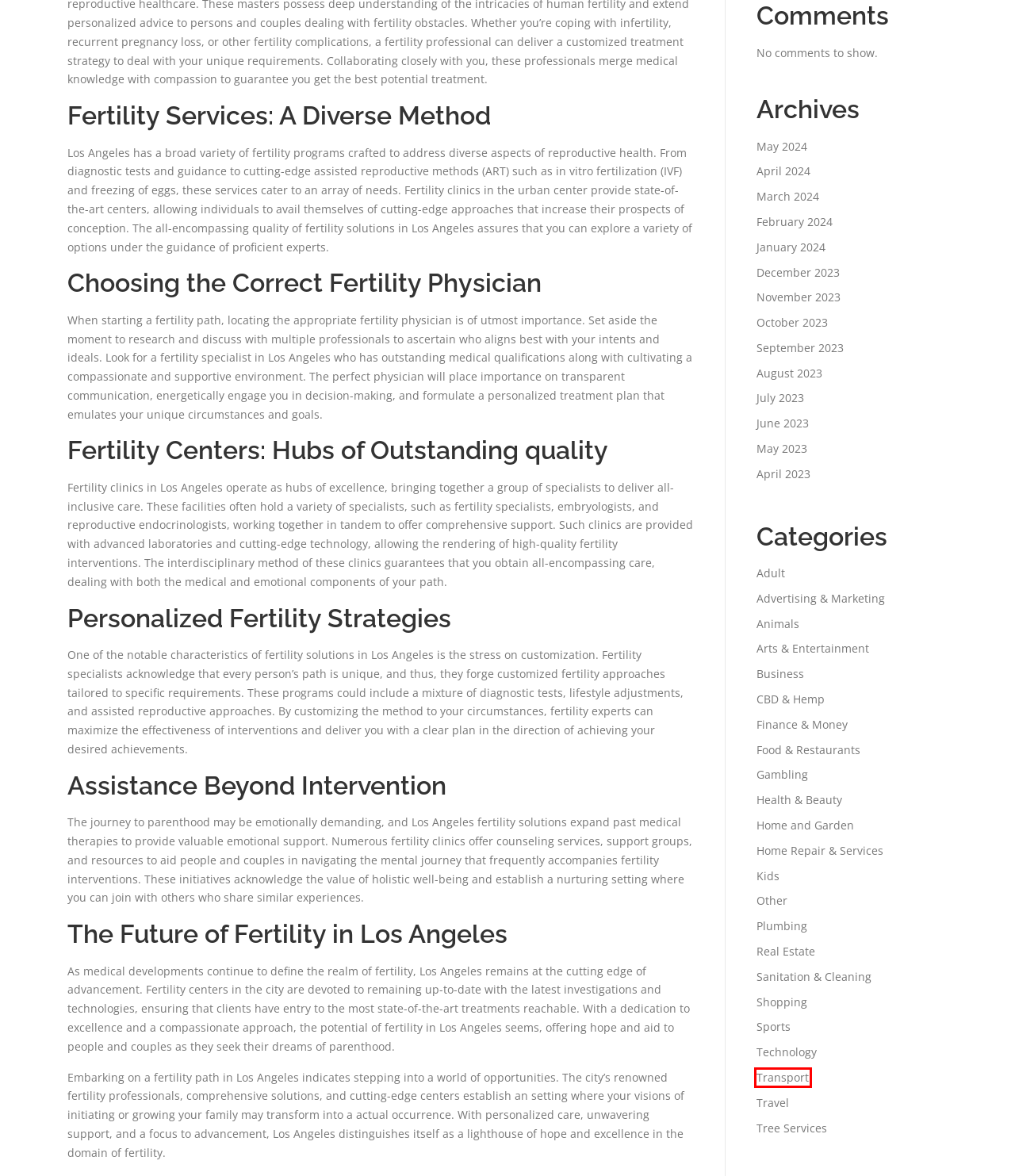You have been given a screenshot of a webpage with a red bounding box around a UI element. Select the most appropriate webpage description for the new webpage that appears after clicking the element within the red bounding box. The choices are:
A. Transport – NewsNuggets
B. Real Estate – NewsNuggets
C. April 2023 – NewsNuggets
D. NewsNuggets
E. March 2024 – NewsNuggets
F. Privacy Policy – NewsNuggets
G. Fertility Treatment Clinic, Reproductive Endocrinologists Los Angeles, Encino, West Hollywood
H. CBD & Hemp – NewsNuggets

A